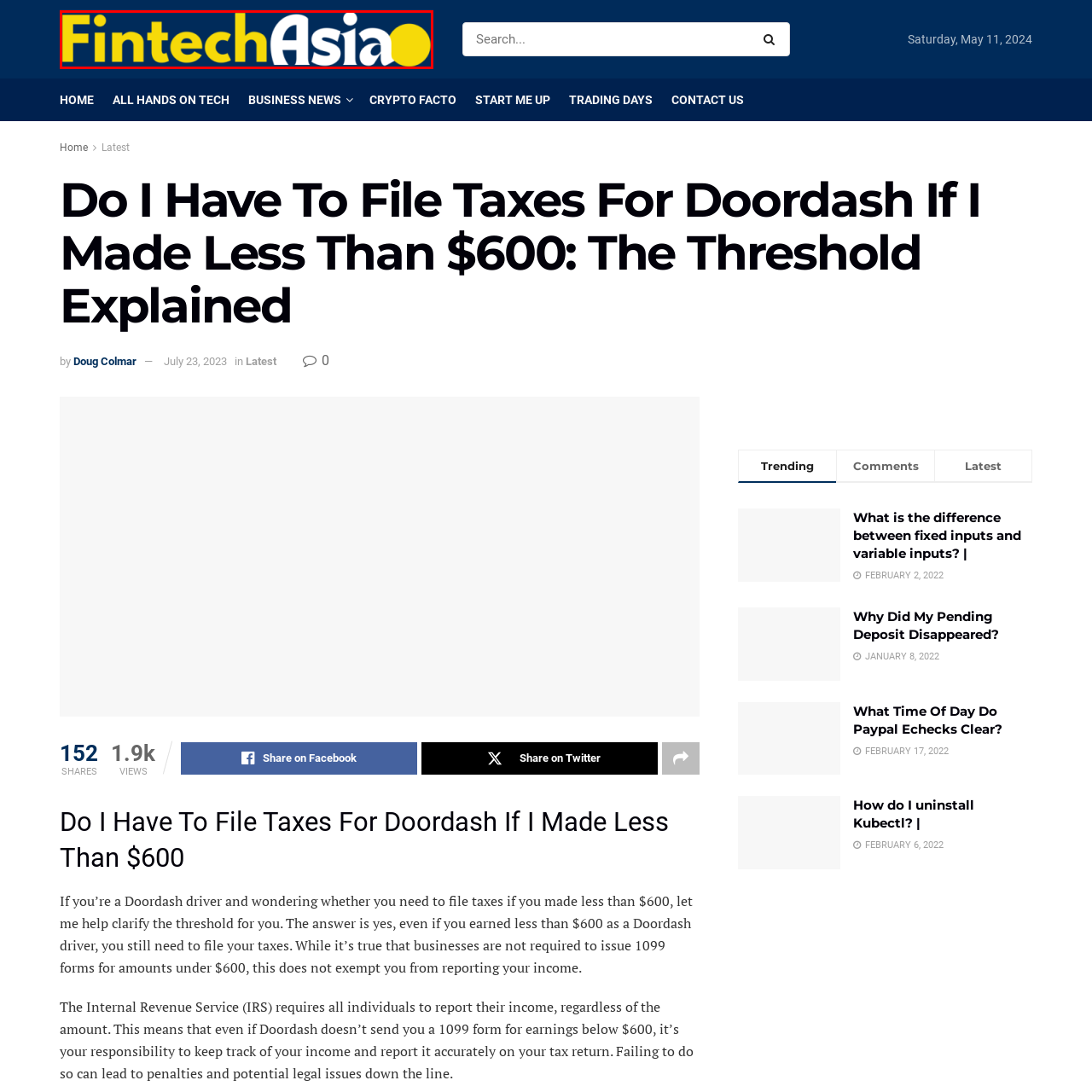What is the font style of 'Asia' in the logo?
Analyze the image encased by the red bounding box and elaborate on your answer to the question.

The word 'Asia' in the logo is presented in a standard font, which is distinct from the bold font used for 'Fintech'.